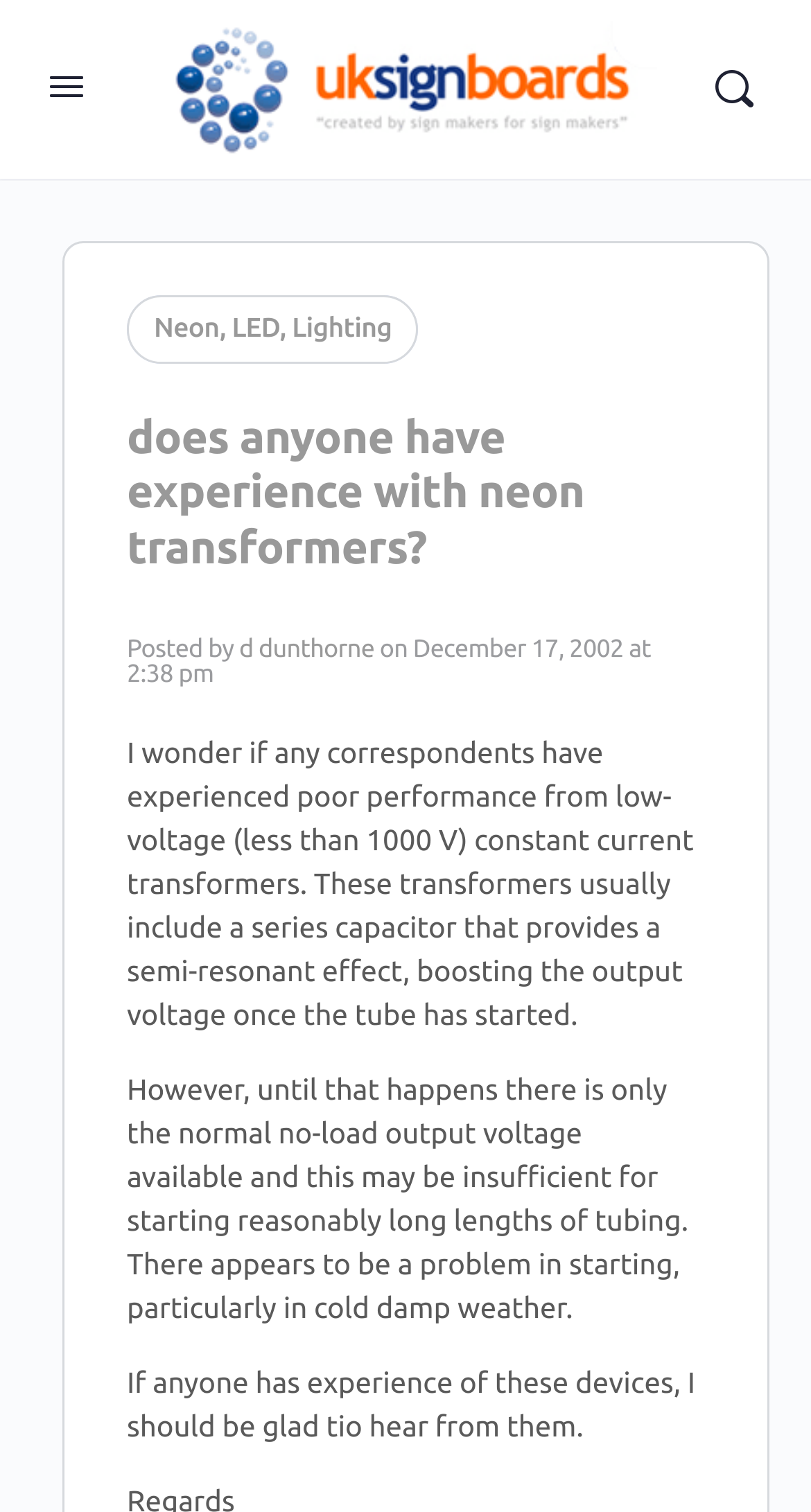Give a one-word or short phrase answer to this question: 
What is the problem with starting the tubing?

Insufficient voltage